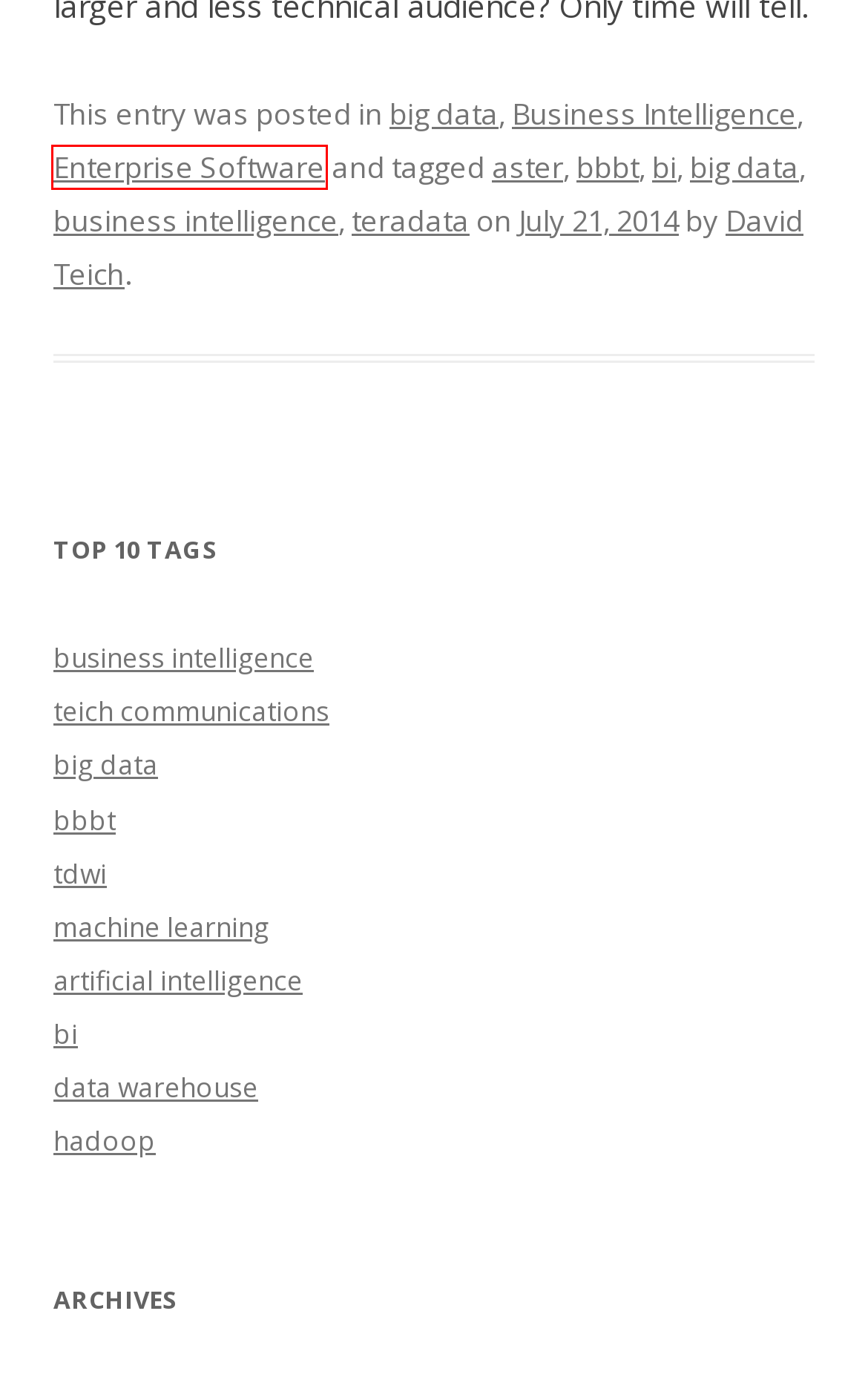You have a screenshot of a webpage with a red rectangle bounding box. Identify the best webpage description that corresponds to the new webpage after clicking the element within the red bounding box. Here are the candidates:
A. Enterprise Software Archives - Teich Communications
B. bbbt Archives - Teich Communications
C. Teich Communications - The Bridge Between Business and Markets - Teich Communications
D. Leveraging Analytics & Business Intelligence
E. Blog Tool, Publishing Platform, and CMS – WordPress.org
F. bi Archives - Teich Communications
G. big data Archives - Teich Communications
H. Business Intelligence Archives - Teich Communications

A